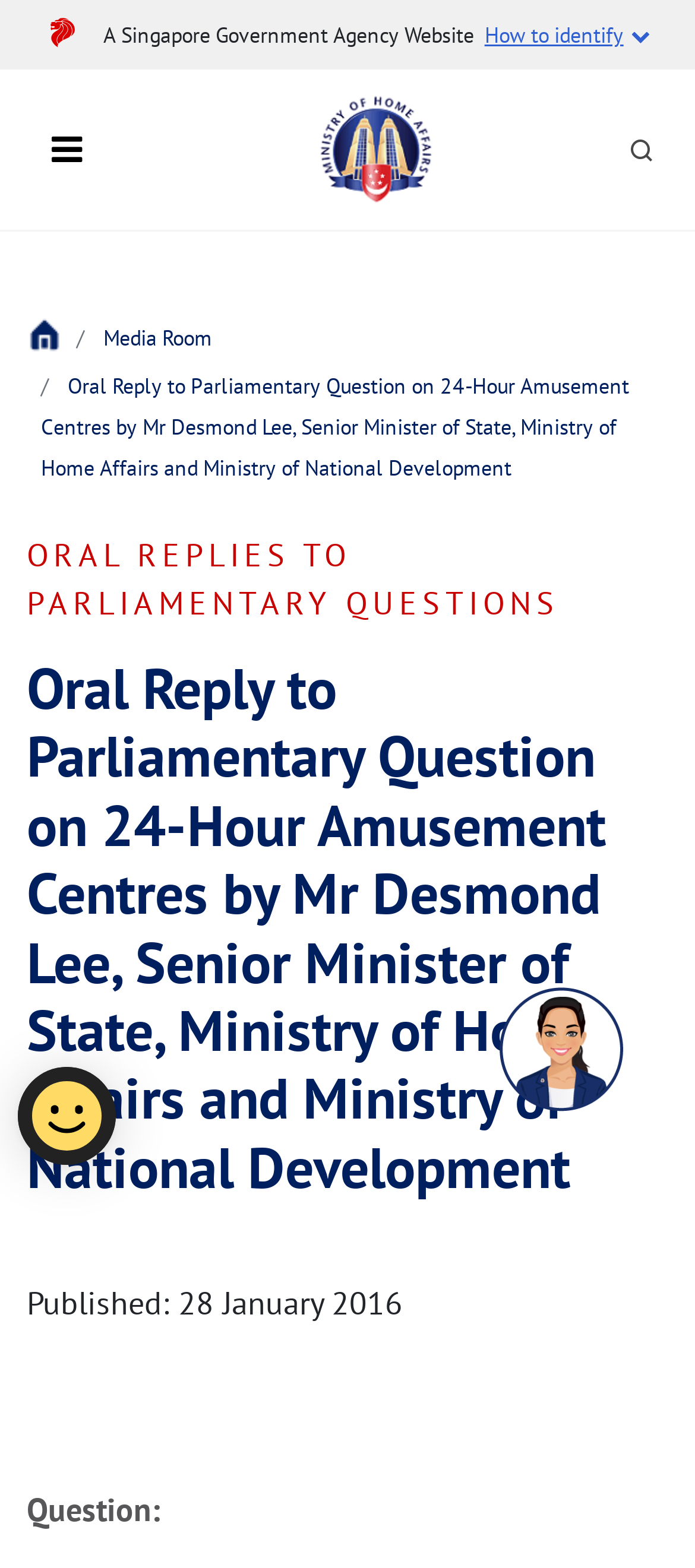Look at the image and write a detailed answer to the question: 
Who is the Senior Minister of State?

The name of the Senior Minister of State can be inferred from the text 'Oral Reply to Parliamentary Question on 24-Hour Amusement Centres by Mr Desmond Lee, Senior Minister of State, Ministry of Home Affairs and Ministry of National Development'.